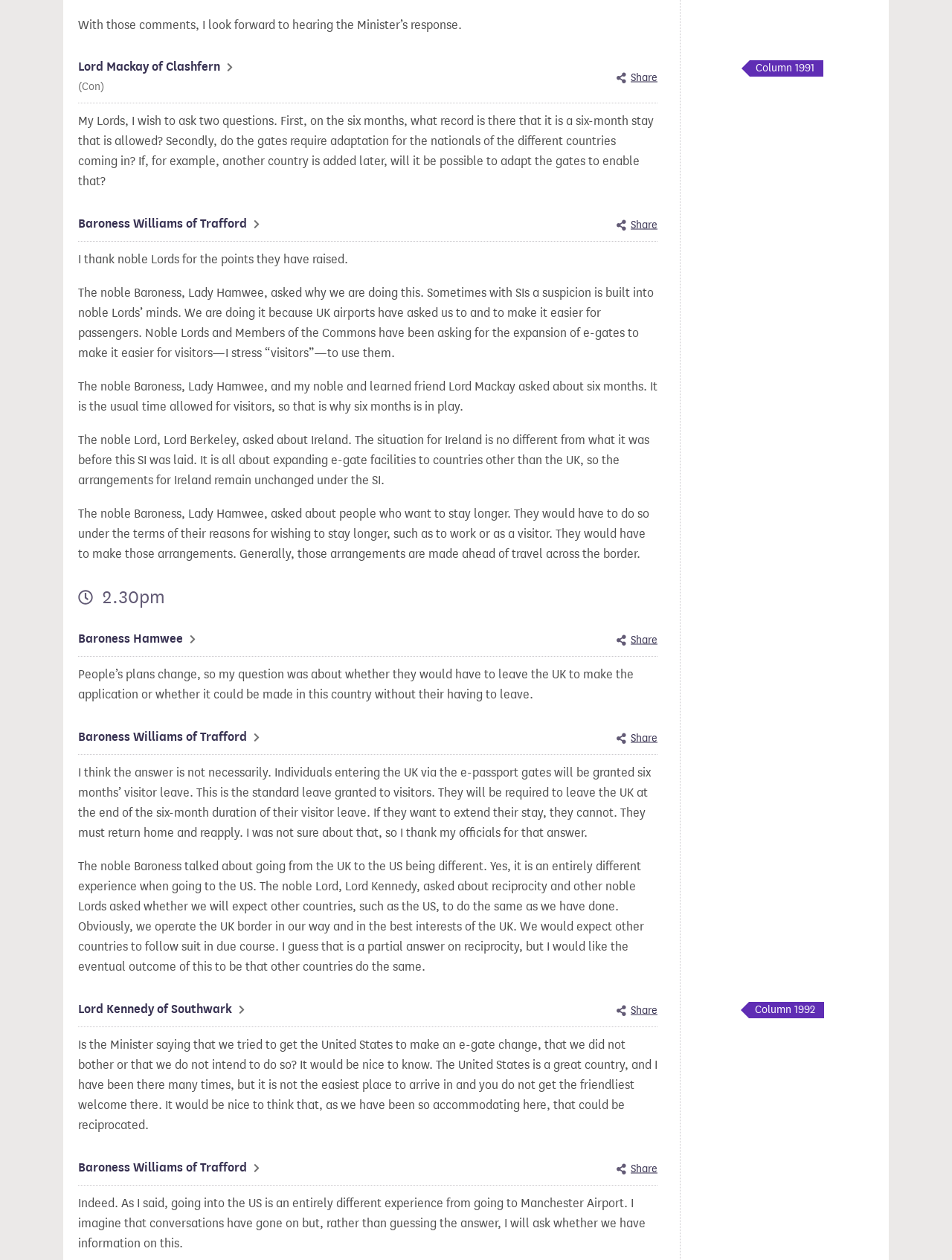Provide the bounding box coordinates for the area that should be clicked to complete the instruction: "Share this specific contribution".

[0.648, 0.172, 0.691, 0.185]